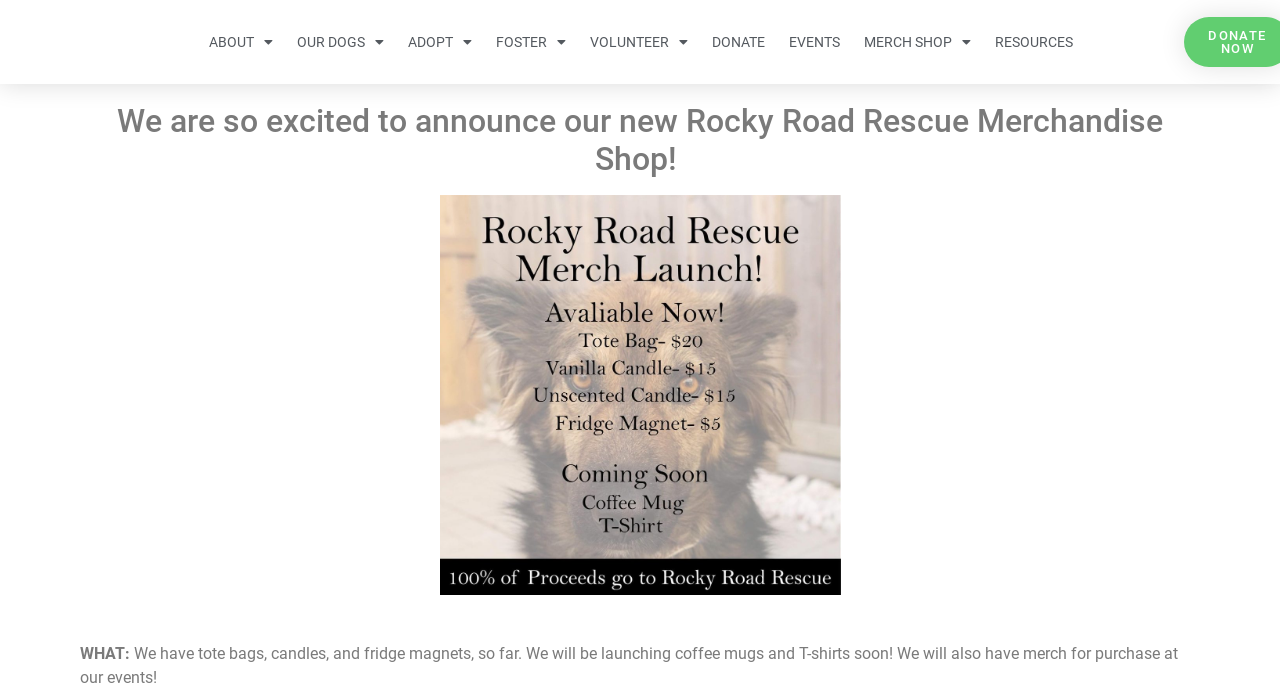Locate the bounding box of the UI element with the following description: "Merch Shop".

[0.665, 0.0, 0.768, 0.122]